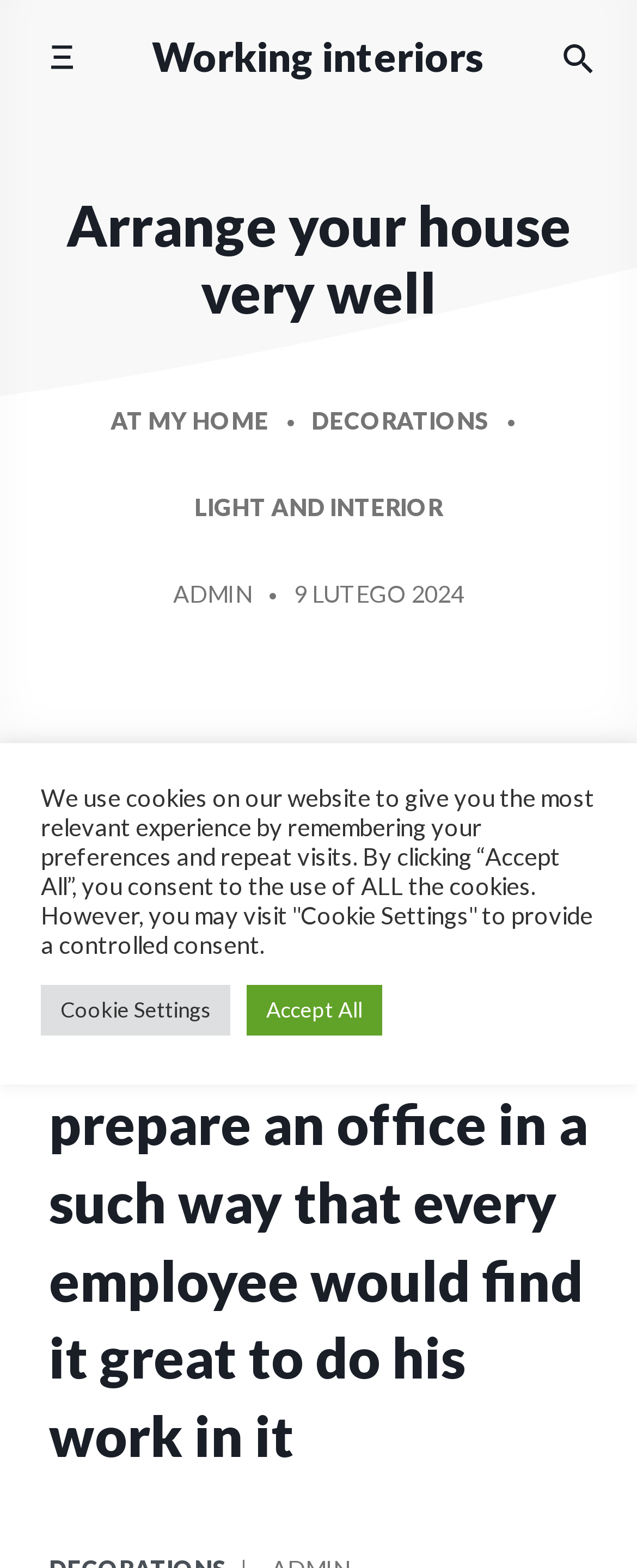Identify the bounding box coordinates of the section to be clicked to complete the task described by the following instruction: "Close search form". The coordinates should be four float numbers between 0 and 1, formatted as [left, top, right, bottom].

[0.838, 0.041, 0.887, 0.061]